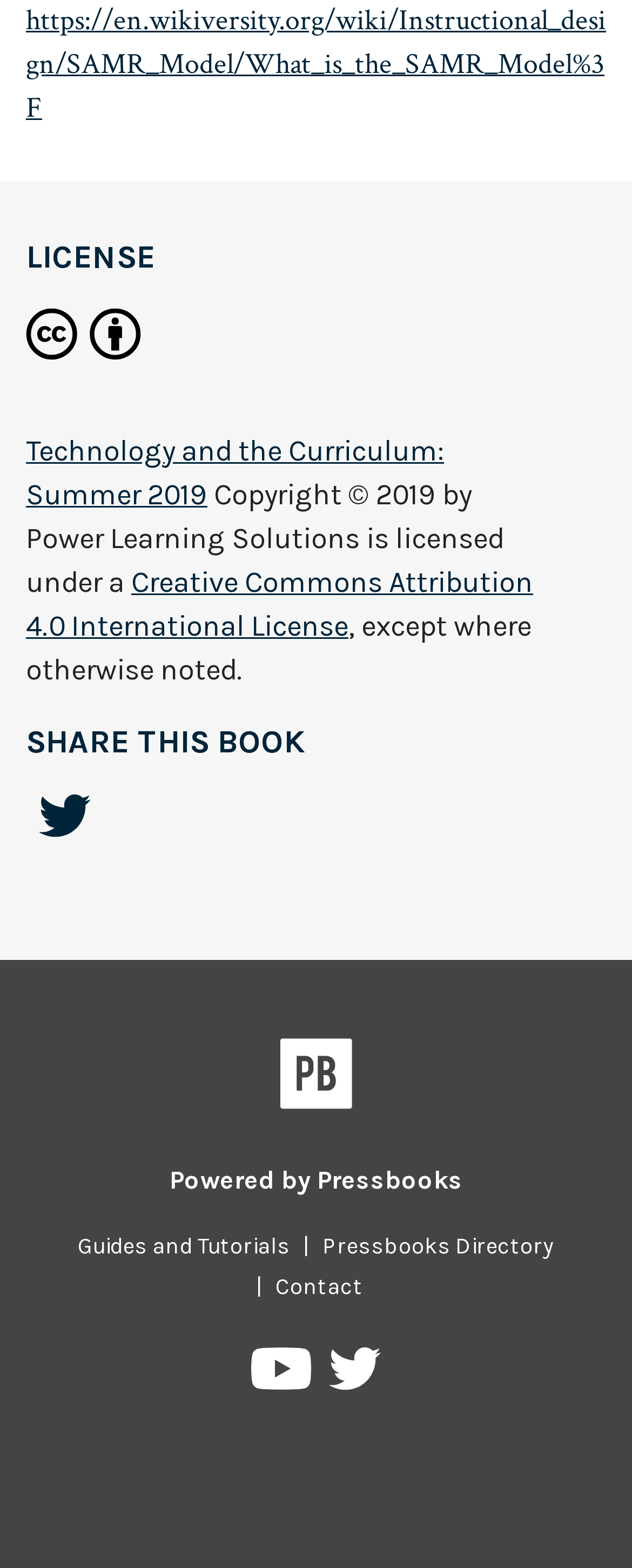Please determine the bounding box coordinates for the element with the description: "parent_node: Powered by Pressbooks title="Pressbooks"".

[0.442, 0.661, 0.558, 0.715]